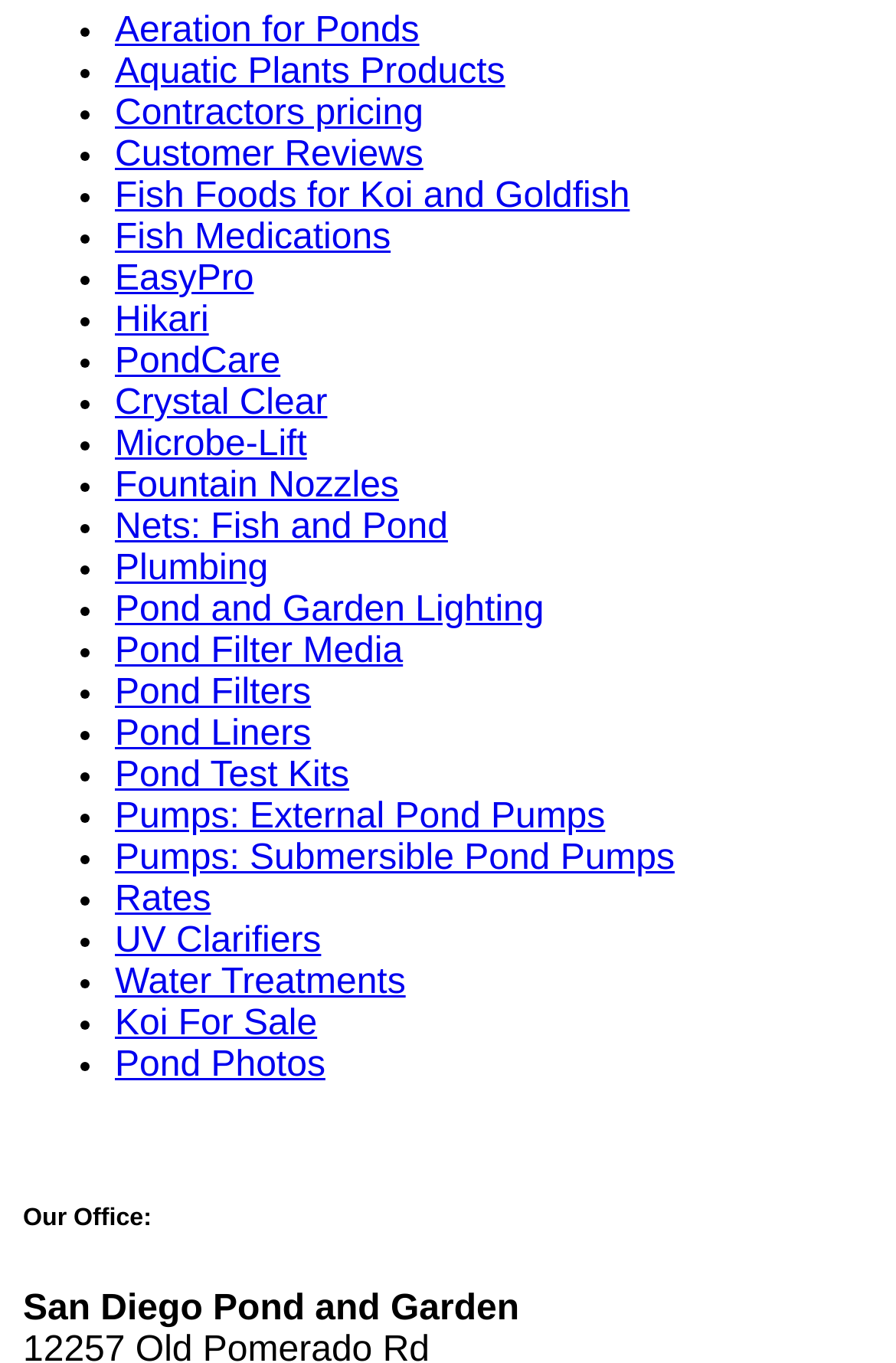Please identify the bounding box coordinates of the region to click in order to complete the task: "View Customer Reviews". The coordinates must be four float numbers between 0 and 1, specified as [left, top, right, bottom].

[0.128, 0.099, 0.472, 0.128]